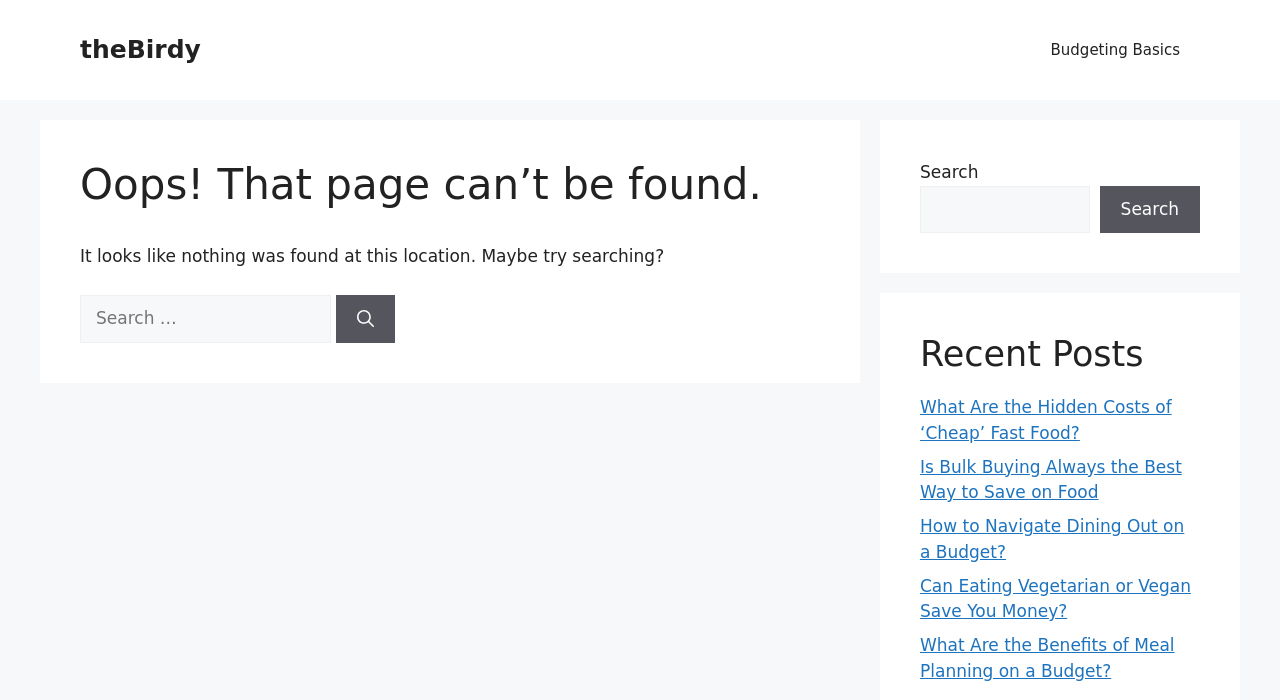What is the main error message on the page?
Based on the screenshot, give a detailed explanation to answer the question.

The main error message on the page is 'Oops! That page can’t be found.' which is located in the header section of the page, indicating that the requested page was not found.